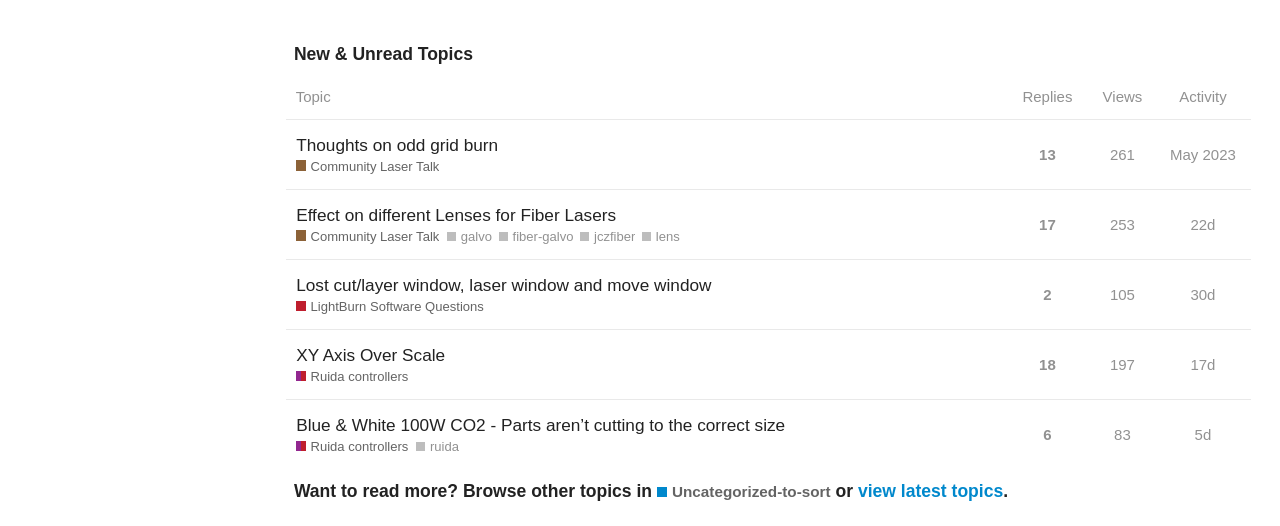Can you determine the bounding box coordinates of the area that needs to be clicked to fulfill the following instruction: "Browse topics in Uncategorized-to-sort"?

[0.513, 0.915, 0.649, 0.955]